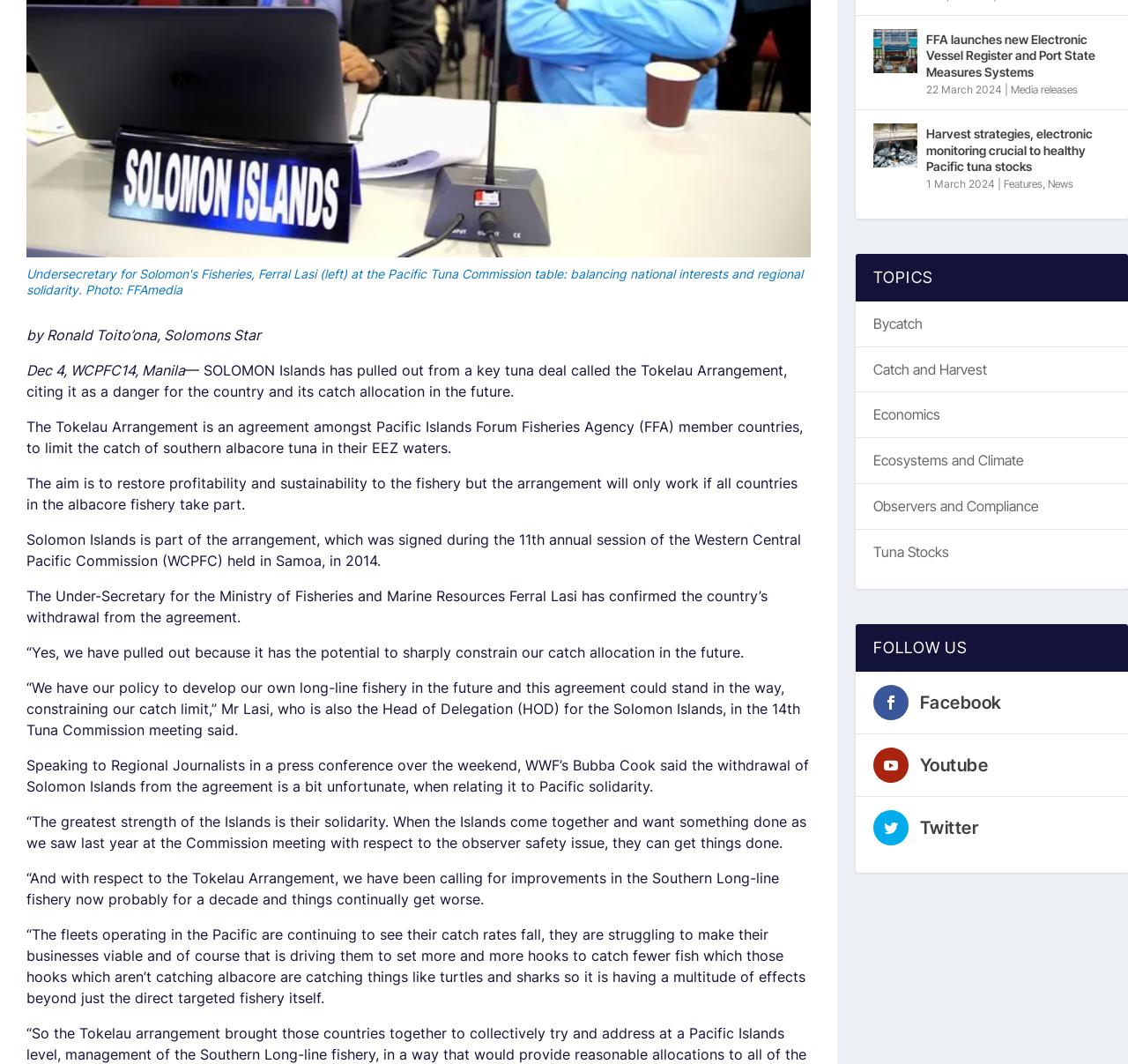From the webpage screenshot, identify the region described by value="Search". Provide the bounding box coordinates as (top-left x, top-left y, bottom-right x, bottom-right y), with each value being a floating point number between 0 and 1.

None